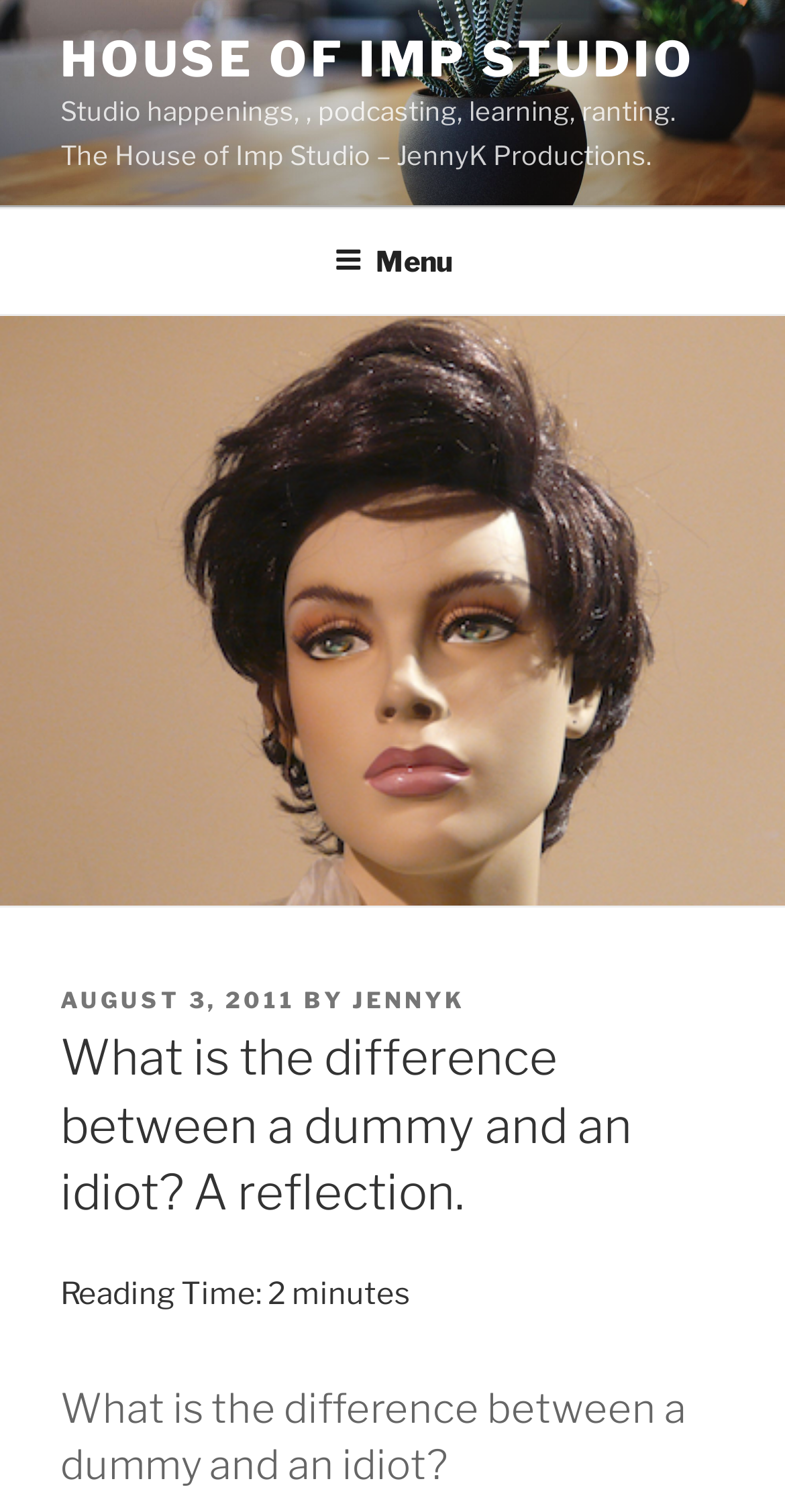Determine the bounding box of the UI element mentioned here: "House of Imp Studio". The coordinates must be in the format [left, top, right, bottom] with values ranging from 0 to 1.

[0.077, 0.02, 0.886, 0.059]